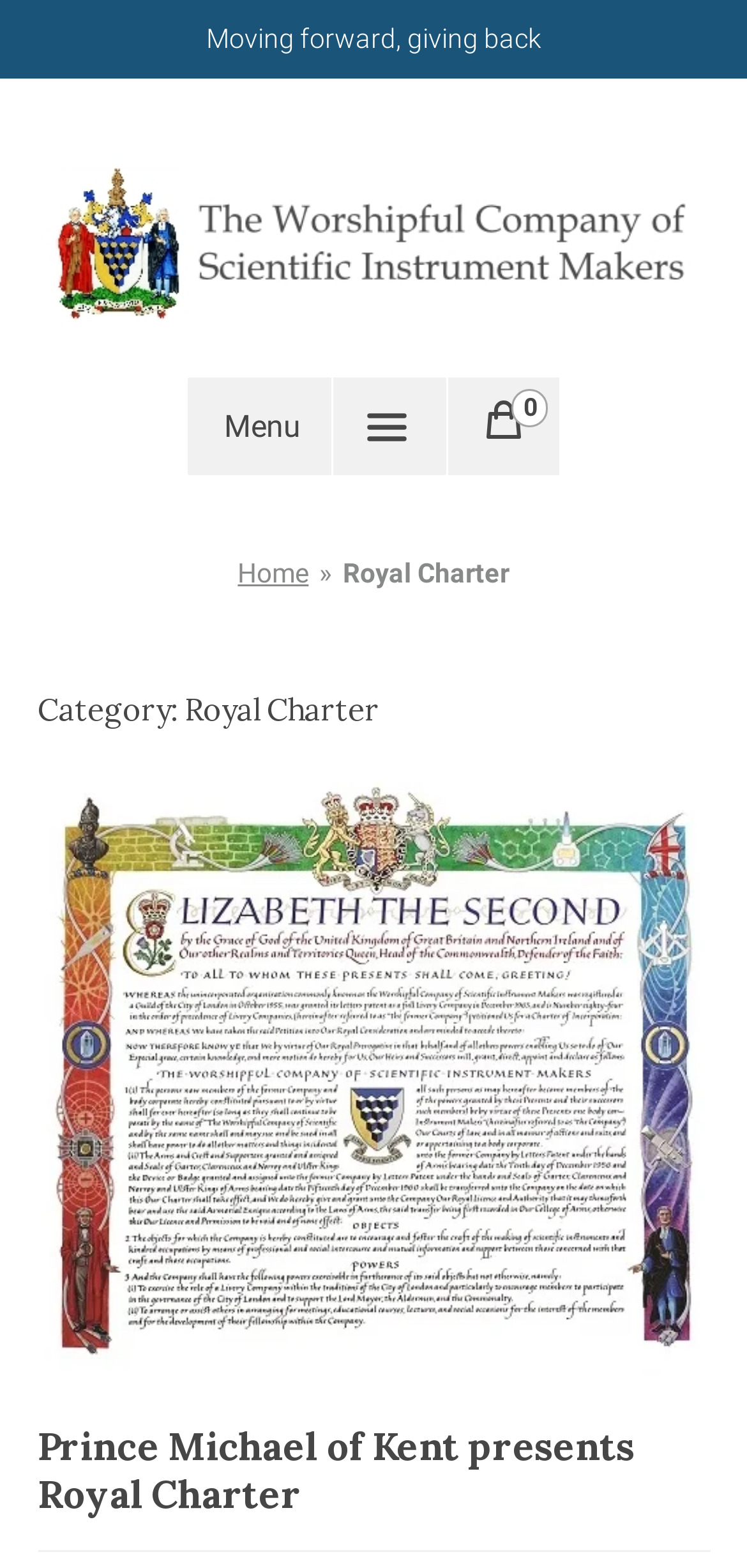Create a detailed description of the webpage's content and layout.

The webpage is about the Royal Charter Archives of The Worshipful Company of Scientific Instrument Makers. At the top, there is a header with the company's name and a logo. Below the header, there is a tagline "Moving forward, giving back" displayed prominently. 

On the top-right corner, there is a menu button labeled "Menu" which is not expanded. Next to the menu button, there is a link labeled "0". 

The main content of the webpage is divided into sections. The first section is about the Royal Charter, which is indicated by a heading "Category: Royal Charter". Within this section, there are two subheadings: "WCSIM Royal Charter" and "Prince Michael of Kent presents Royal Charter". The first subheading has a link and an image associated with it, while the second subheading only has a link. 

There are also navigation links on the page, including "Home" and "»" which is likely a separator, indicating that "Royal Charter" is a subcategory.